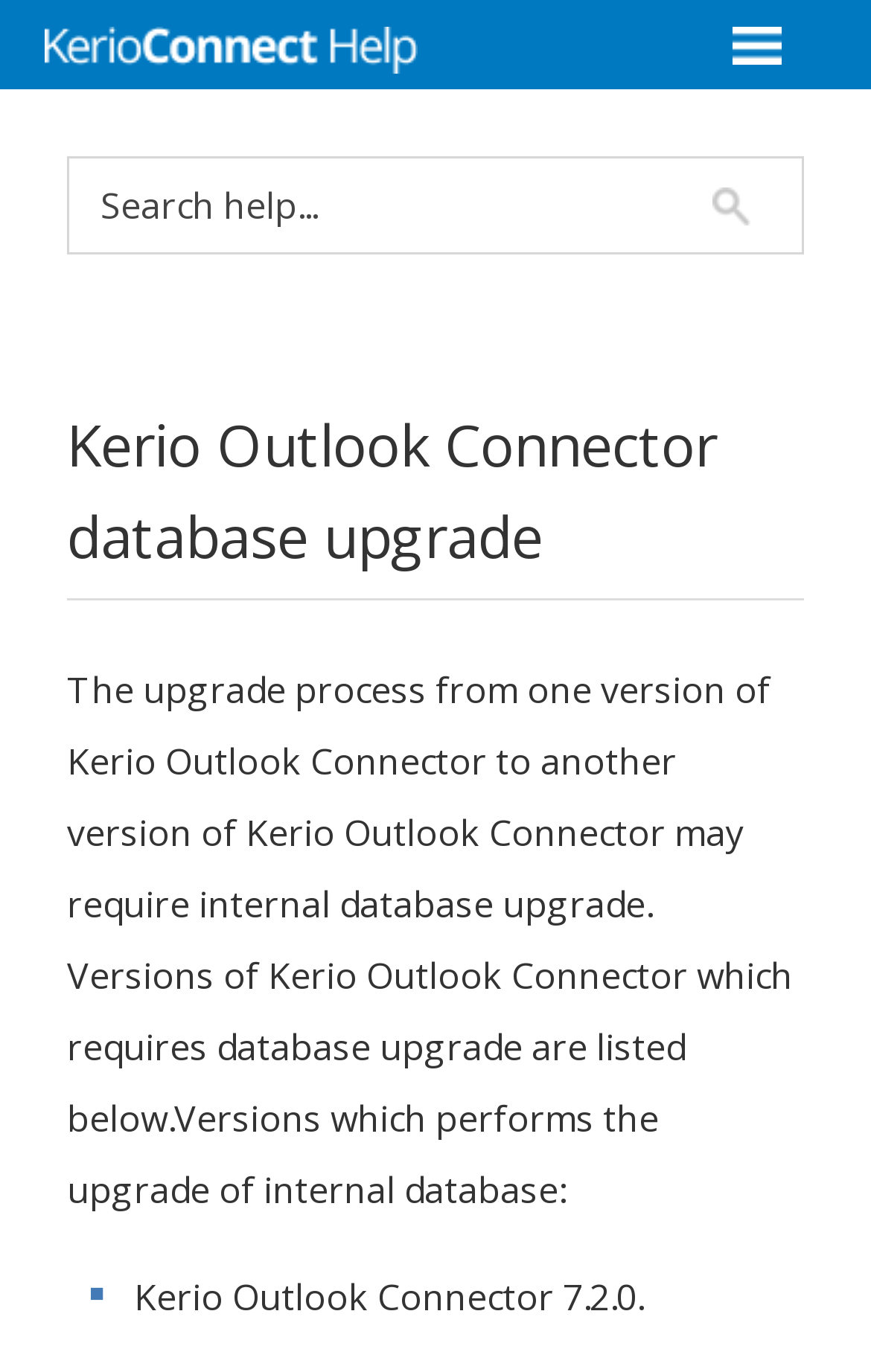Provide your answer to the question using just one word or phrase: What is the purpose of the upgrade process?

Database upgrade